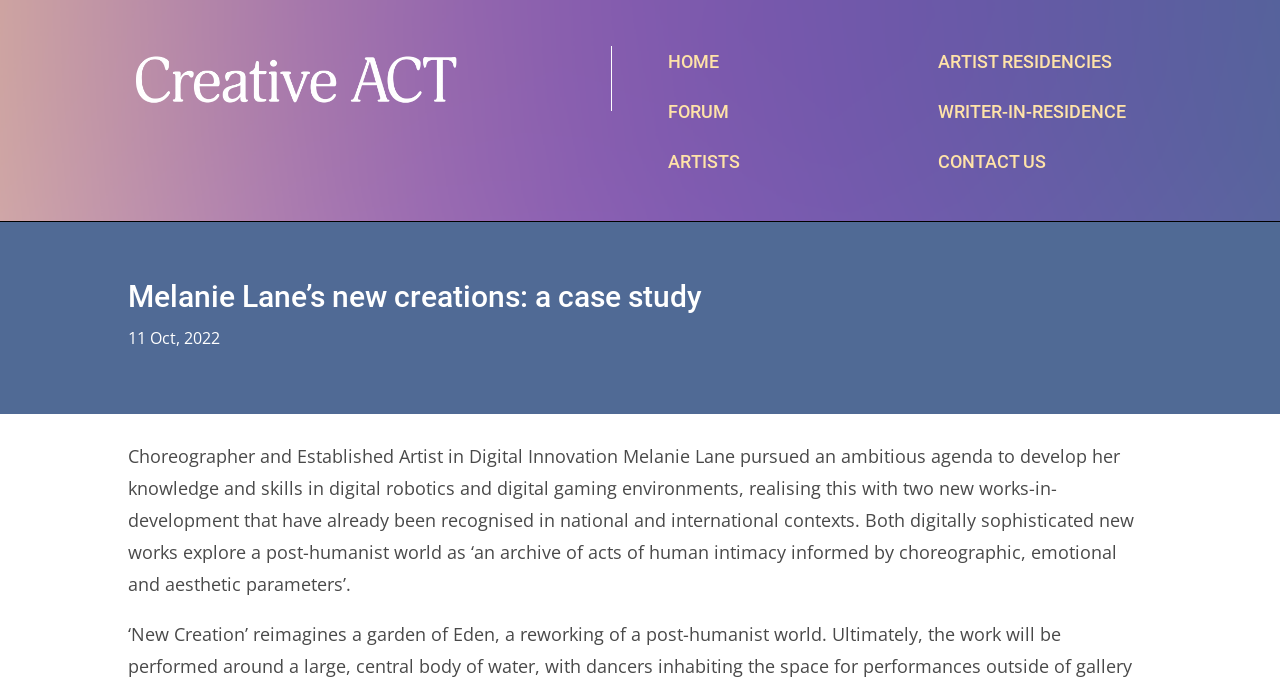Identify and provide the main heading of the webpage.

Melanie Lane’s new creations: a case study